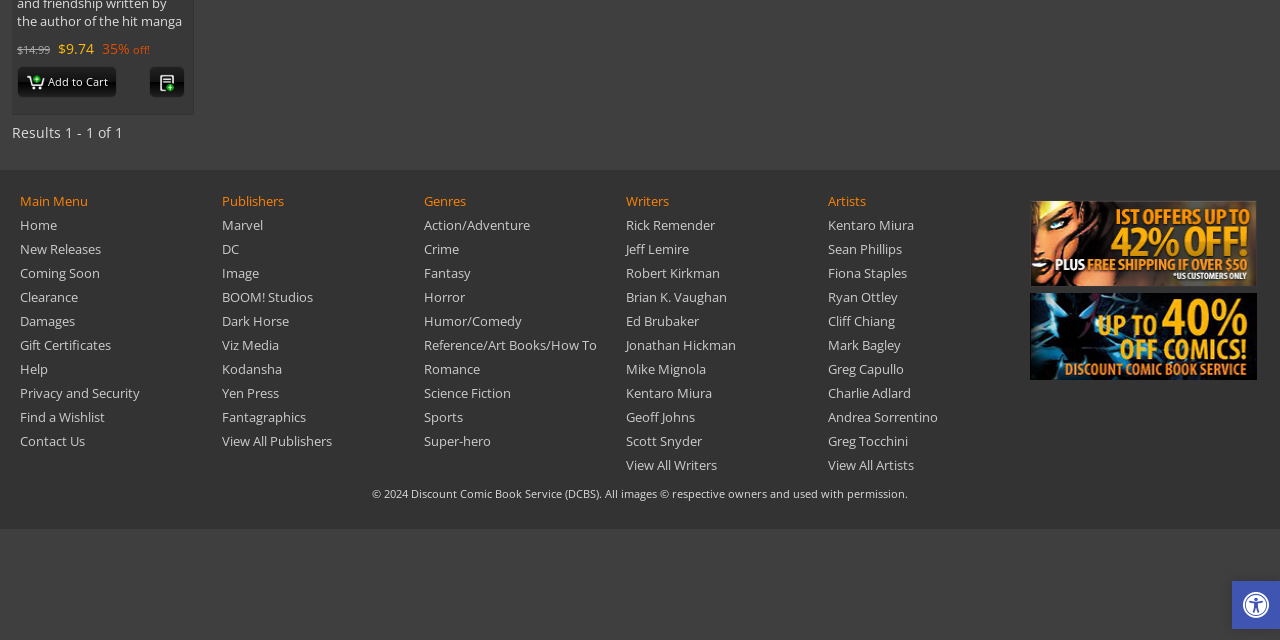Bounding box coordinates are to be given in the format (top-left x, top-left y, bottom-right x, bottom-right y). All values must be floating point numbers between 0 and 1. Provide the bounding box coordinate for the UI element described as: Find a Wishlist

[0.016, 0.637, 0.082, 0.665]